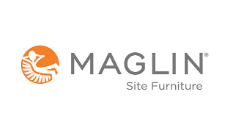What is the font style of 'MAGLIN'?
Answer briefly with a single word or phrase based on the image.

Bold, modern